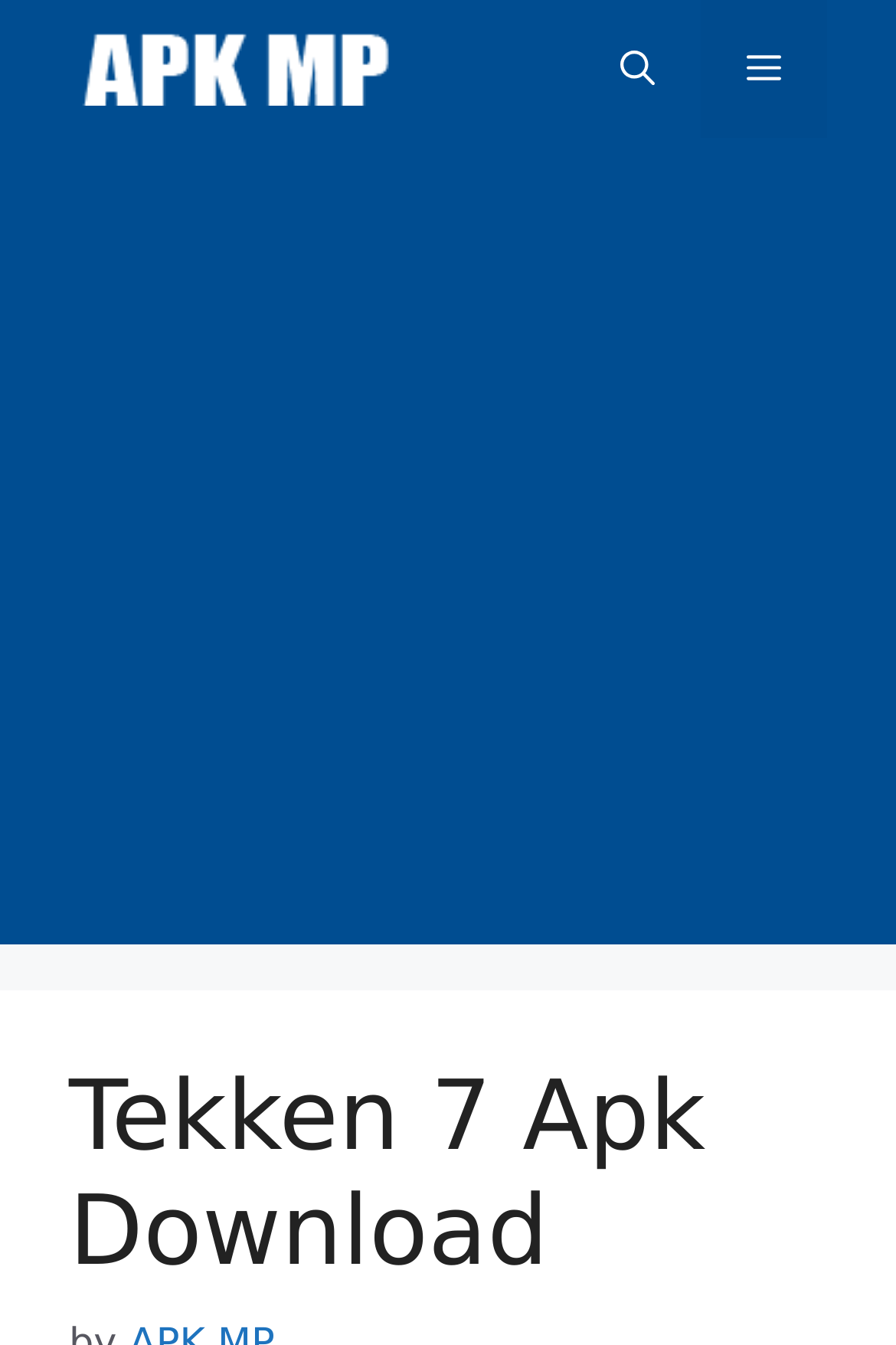Use a single word or phrase to answer the question: 
What is the main topic of the webpage content?

Tekken 7